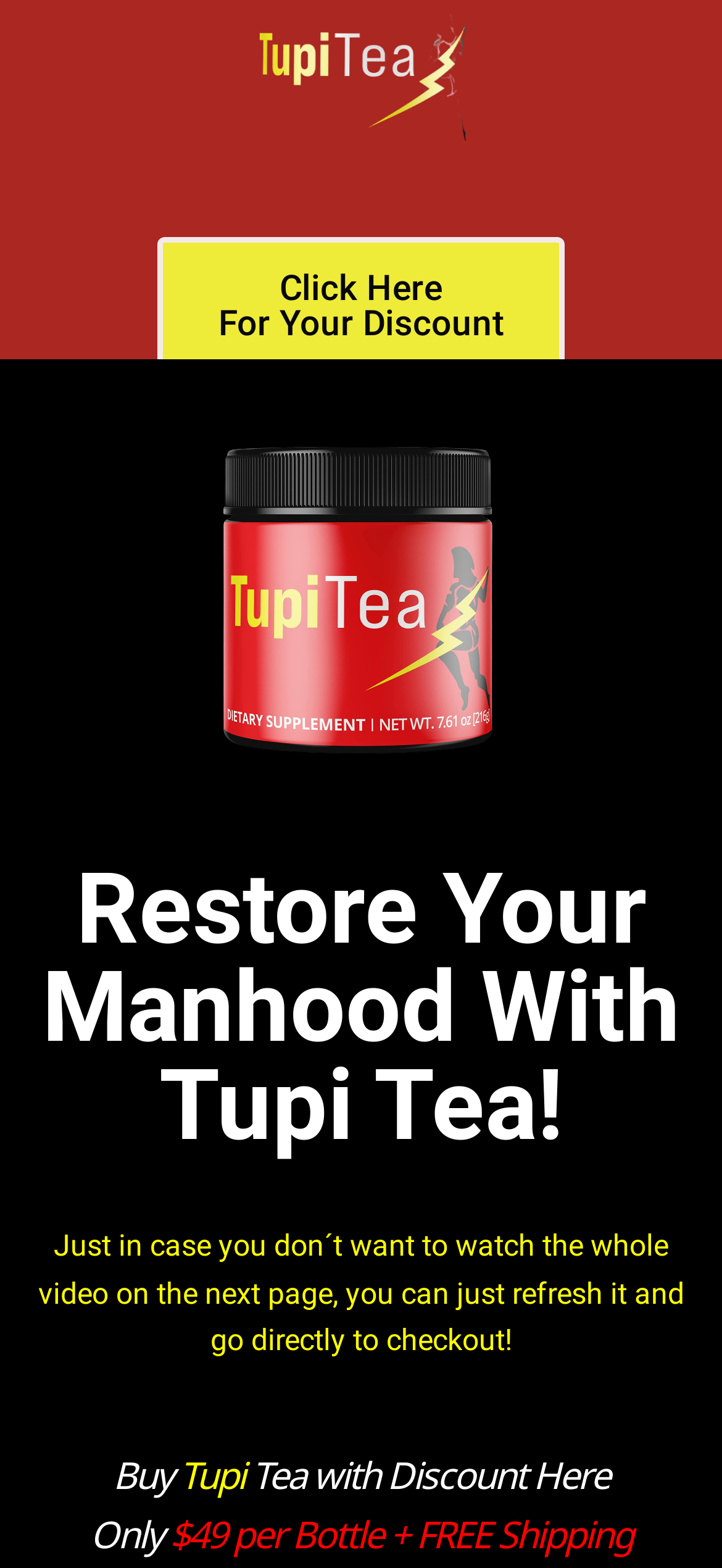What is the discount offer?
Using the image, give a concise answer in the form of a single word or short phrase.

Click Here For Your Discount